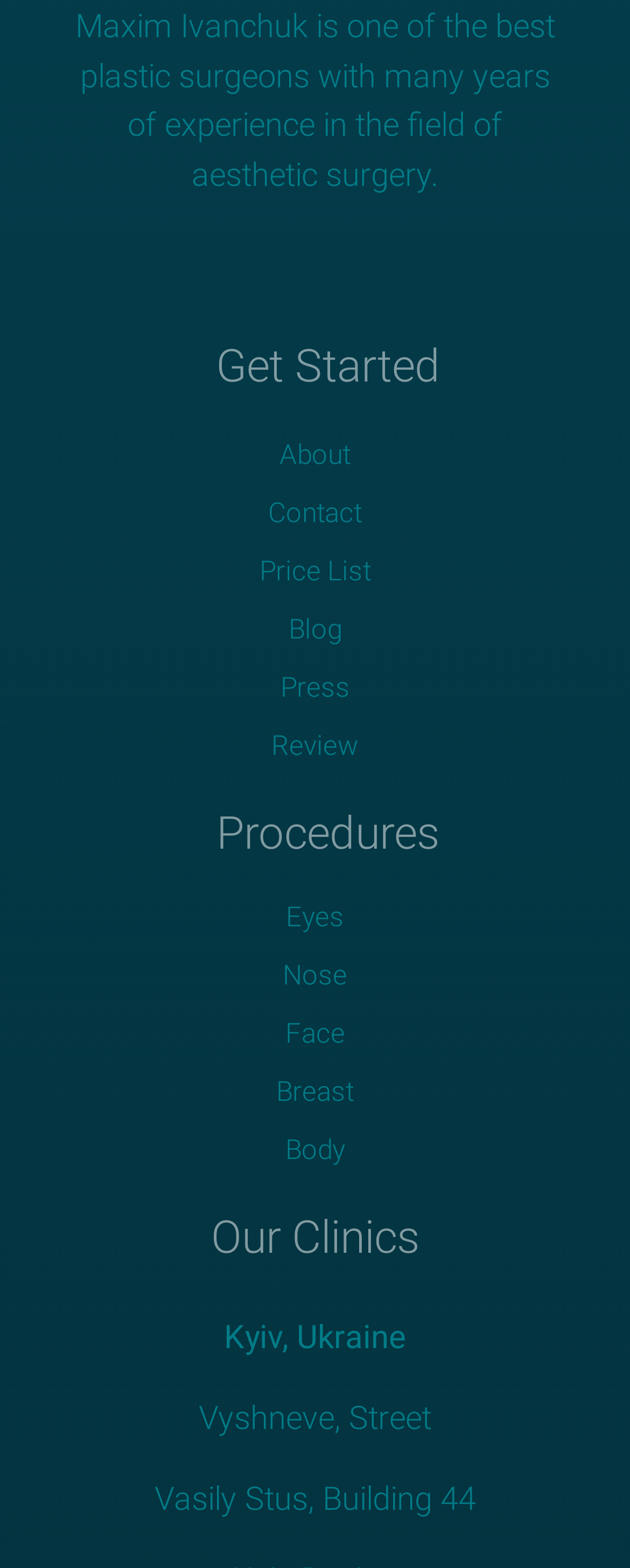Specify the bounding box coordinates of the element's region that should be clicked to achieve the following instruction: "Click on 'About' link". The bounding box coordinates consist of four float numbers between 0 and 1, in the format [left, top, right, bottom].

[0.026, 0.271, 0.974, 0.308]